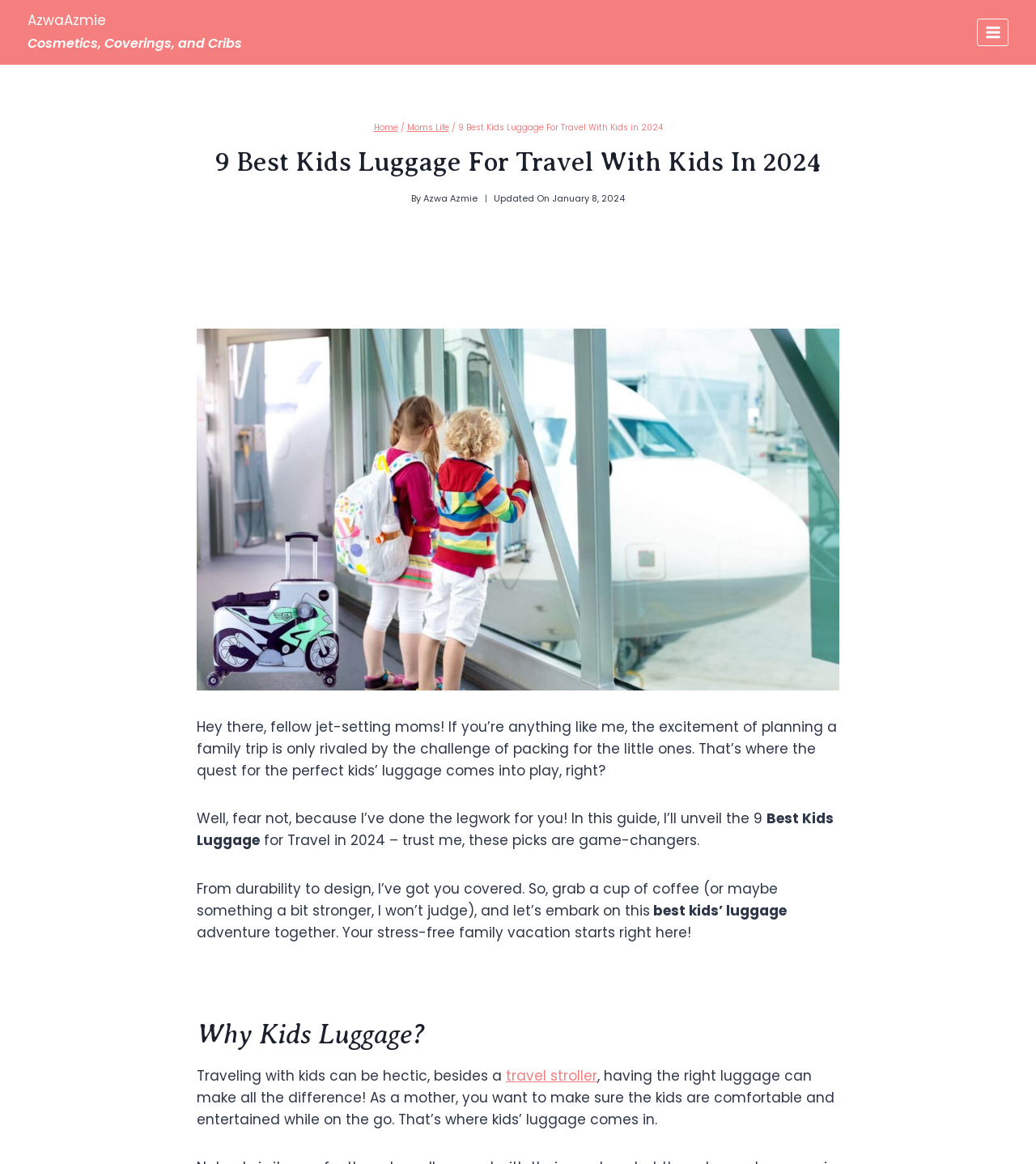Locate the UI element that matches the description Home in the webpage screenshot. Return the bounding box coordinates in the format (top-left x, top-left y, bottom-right x, bottom-right y), with values ranging from 0 to 1.

[0.361, 0.105, 0.384, 0.115]